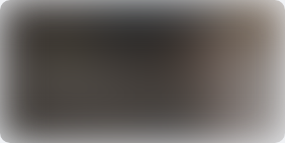Provide a thorough description of the contents of the image.

The image is associated with the article titled "Unlock Your Muscular Potential - Bulk Up 💪". This content likely focuses on strategies and techniques for increasing muscle mass and strength through effective weightlifting practices. The article may provide insights into various weightlifting exercises, diet recommendations, and training methodologies. It is part of a broader discussion on fitness, highlighting the importance of proper technique and the right accessories for optimizing performance in weight training.